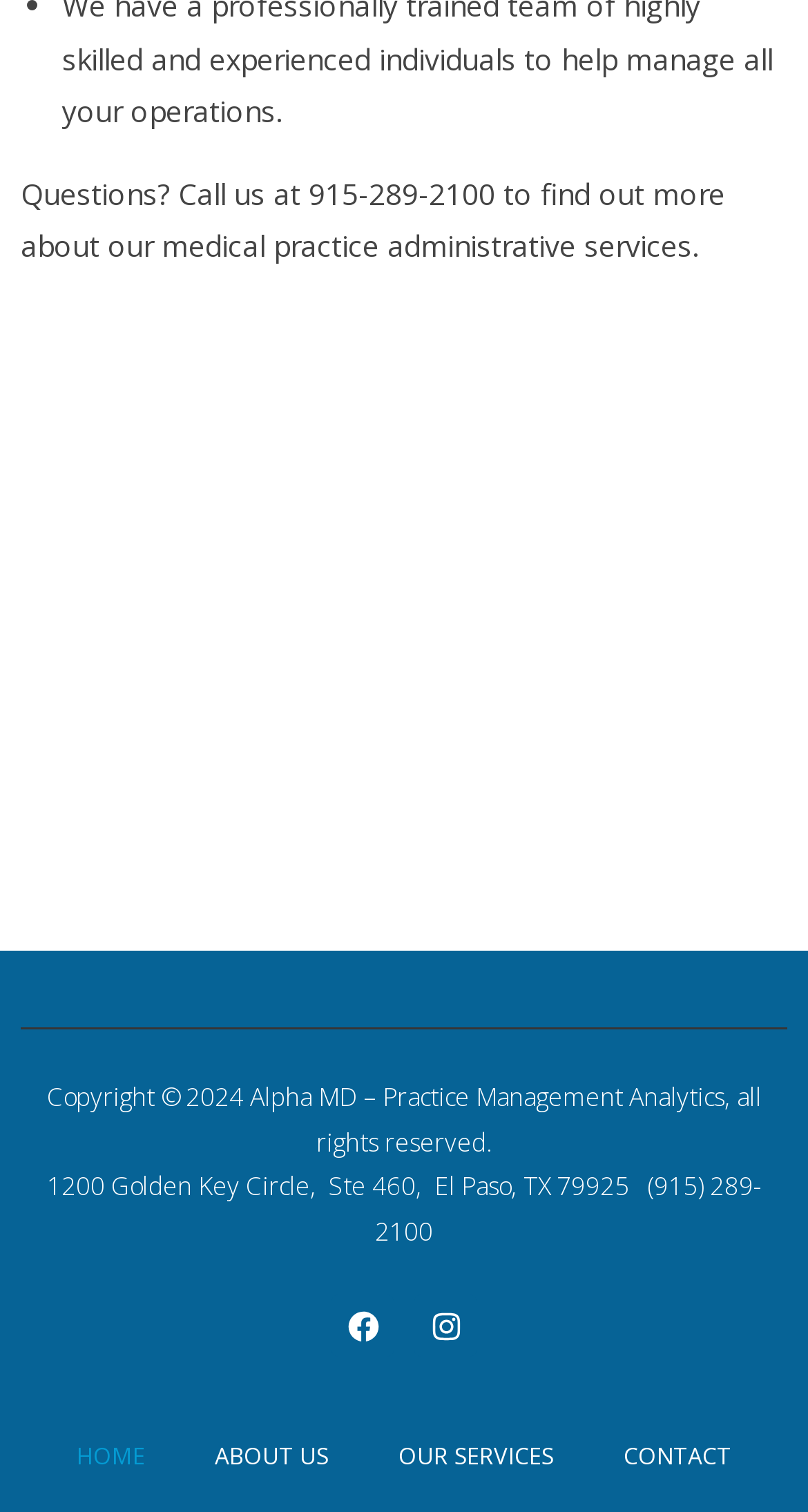What is the phone number to call for more information?
From the image, respond using a single word or phrase.

(915) 289-2100